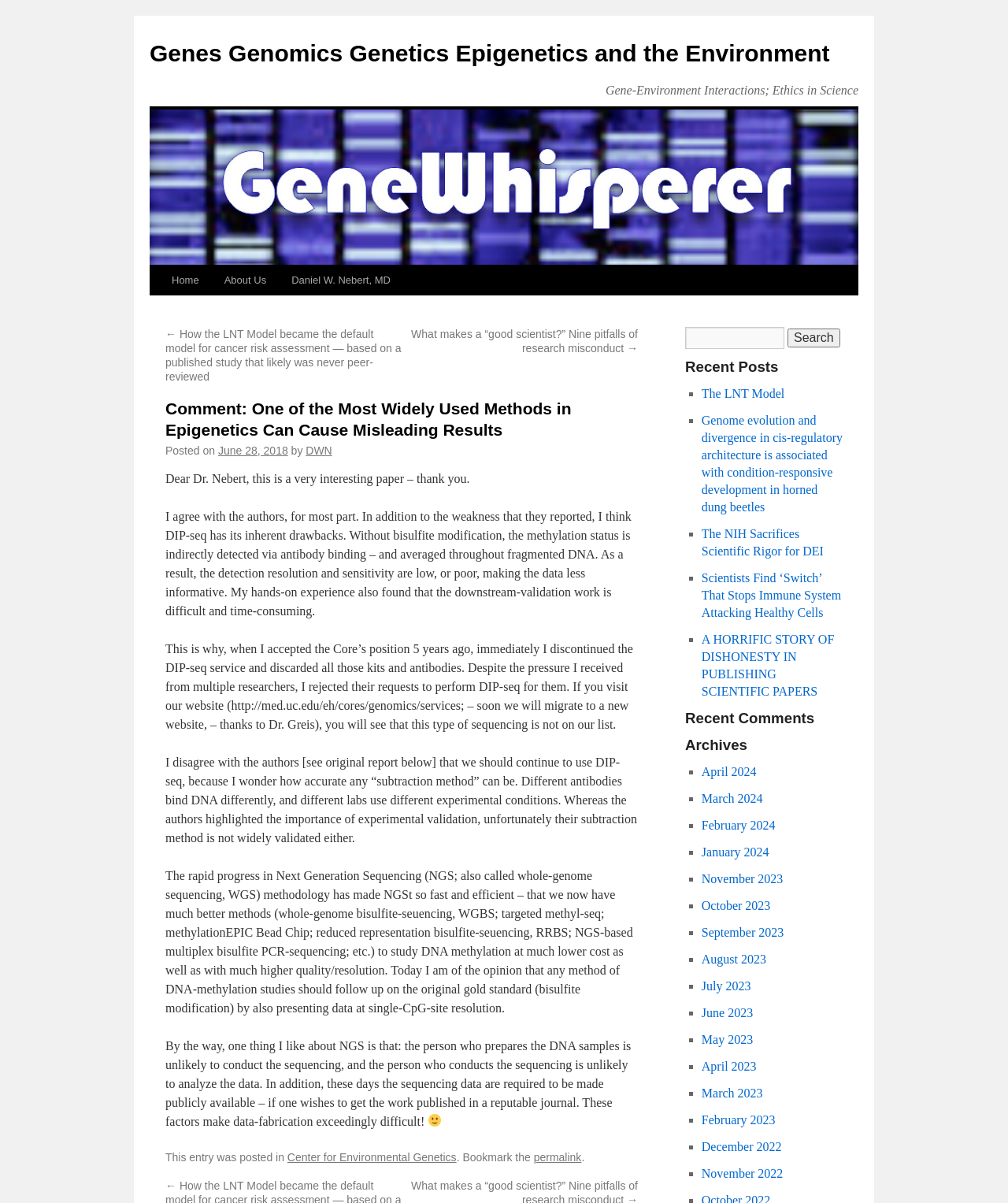Find the bounding box of the element with the following description: "June 28, 2018". The coordinates must be four float numbers between 0 and 1, formatted as [left, top, right, bottom].

[0.216, 0.369, 0.286, 0.38]